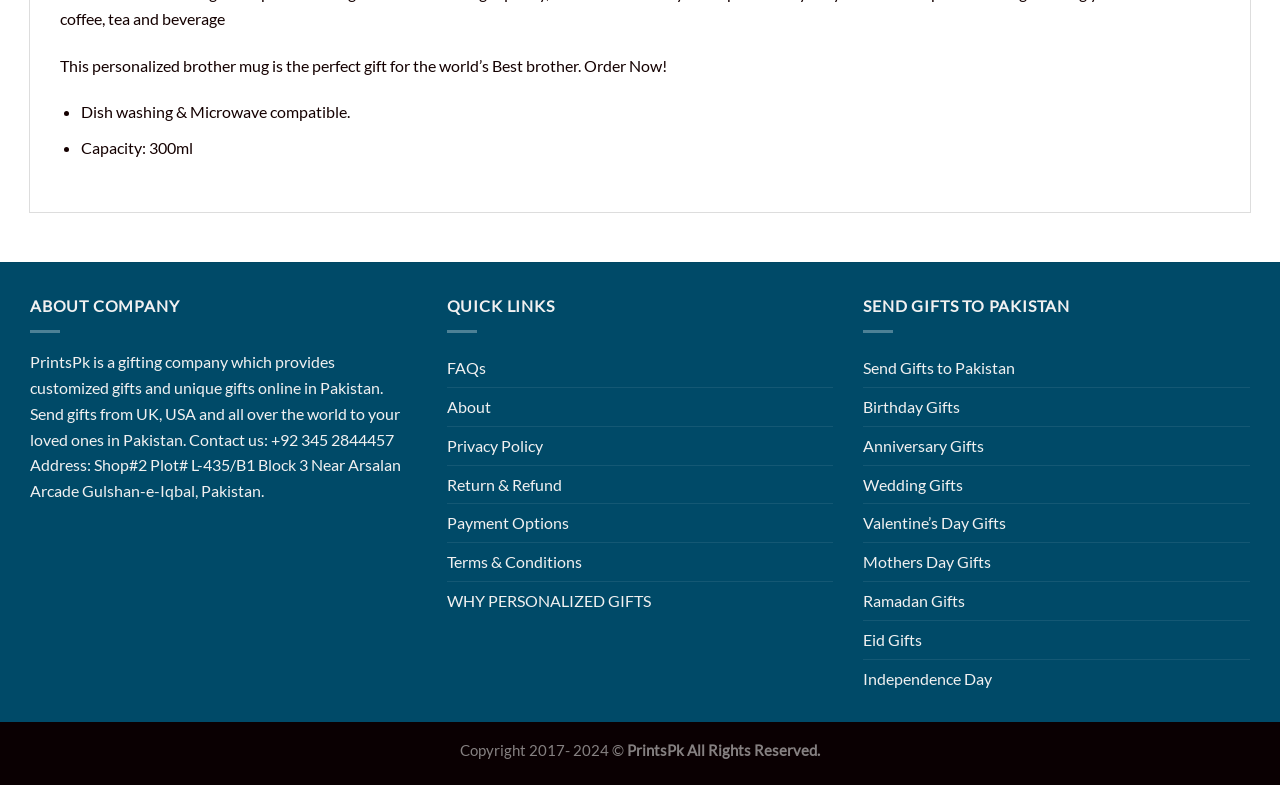Please give the bounding box coordinates of the area that should be clicked to fulfill the following instruction: "Learn about personalized gifts". The coordinates should be in the format of four float numbers from 0 to 1, i.e., [left, top, right, bottom].

[0.349, 0.742, 0.508, 0.79]